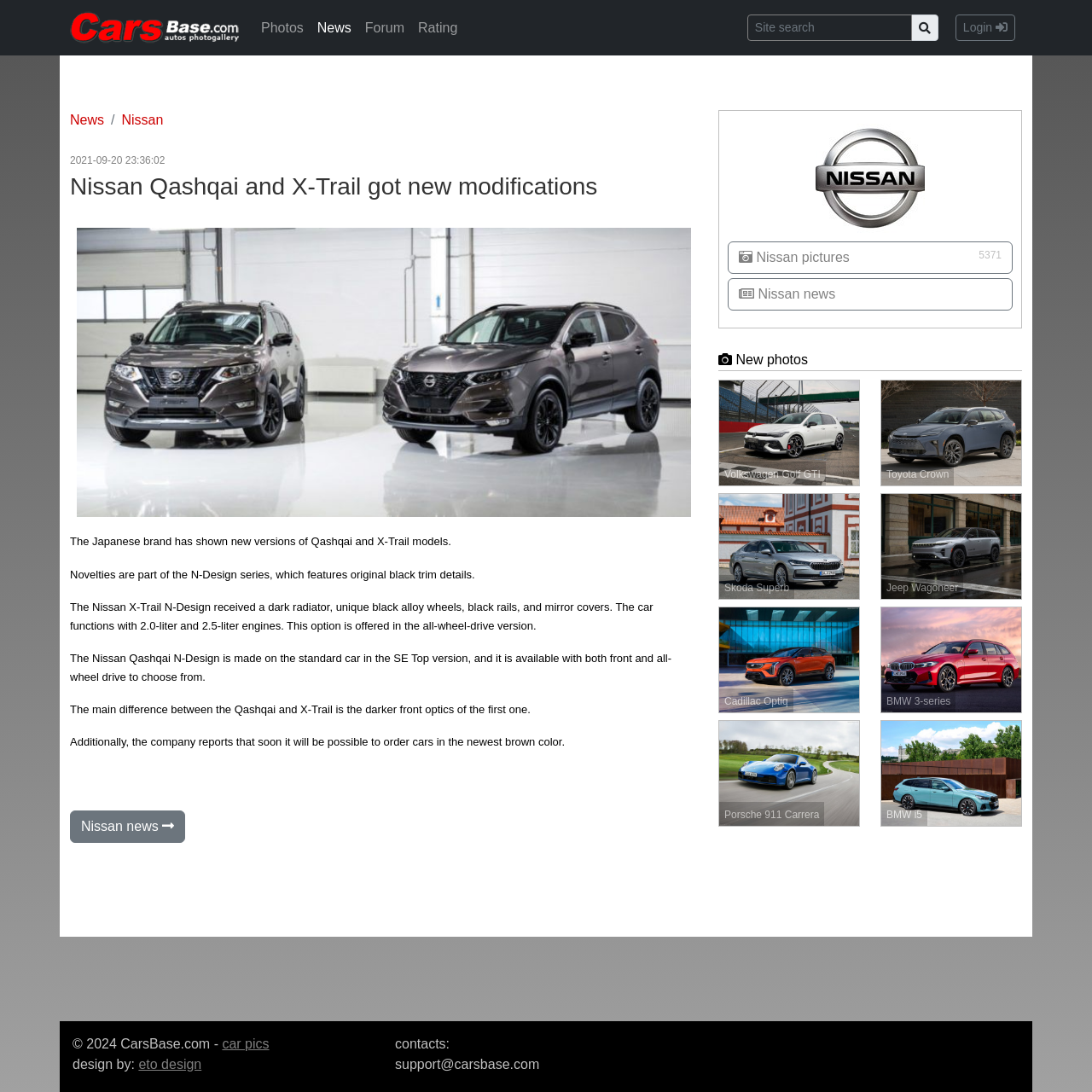How many images are related to Nissan on this webpage?
Provide a detailed answer to the question, using the image to inform your response.

There are three images related to Nissan on this webpage: the image with the caption 'Nissan Qashqai and X-Trail got new modifications', the Nissan logo, and the image with the caption 'Nissan pictures 5371'.